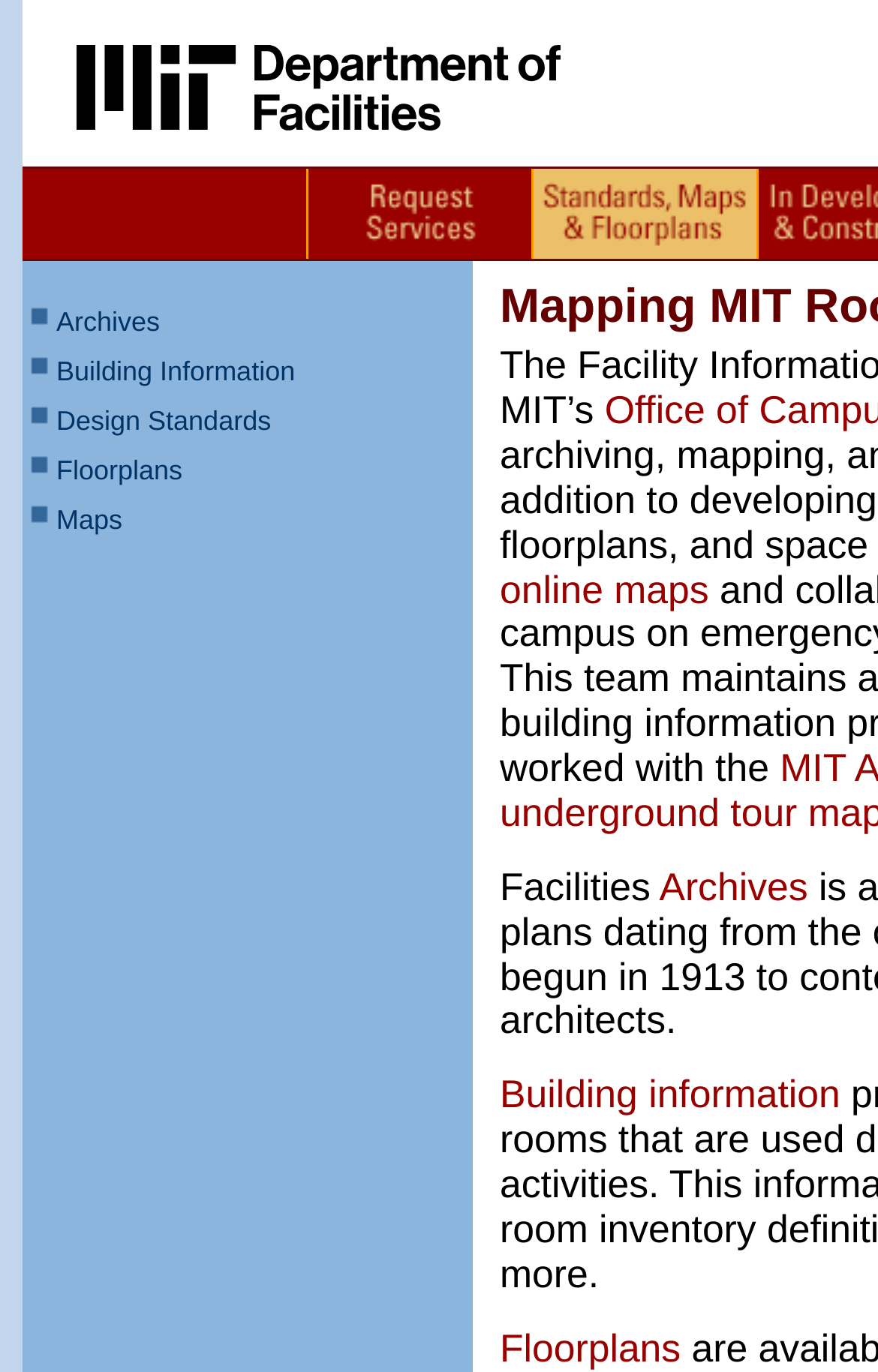Please identify the bounding box coordinates of the element I should click to complete this instruction: 'Explore Building Information'. The coordinates should be given as four float numbers between 0 and 1, like this: [left, top, right, bottom].

[0.064, 0.259, 0.336, 0.282]